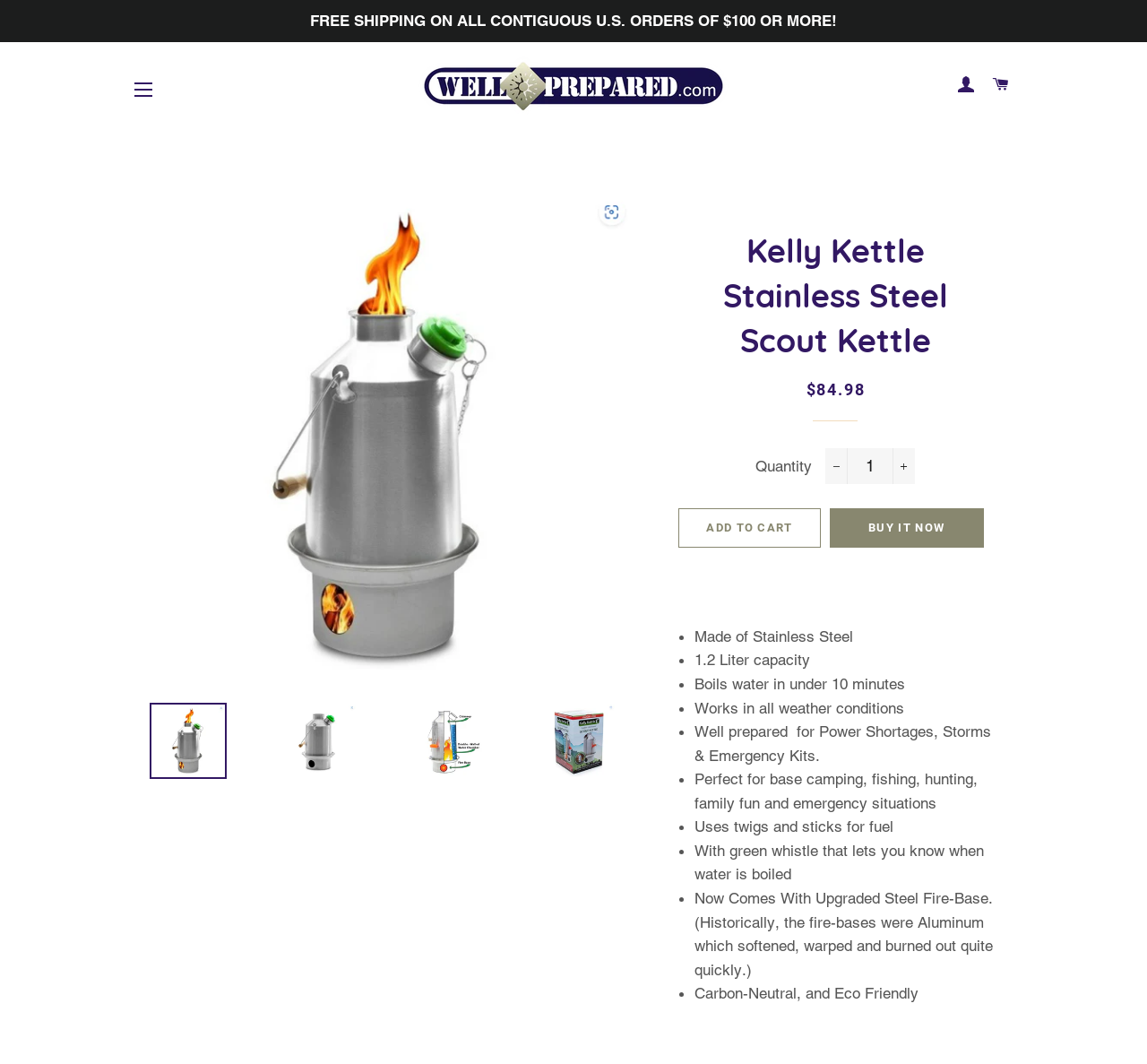Please identify the bounding box coordinates of the element that needs to be clicked to perform the following instruction: "Increase the item quantity by one".

[0.778, 0.421, 0.798, 0.455]